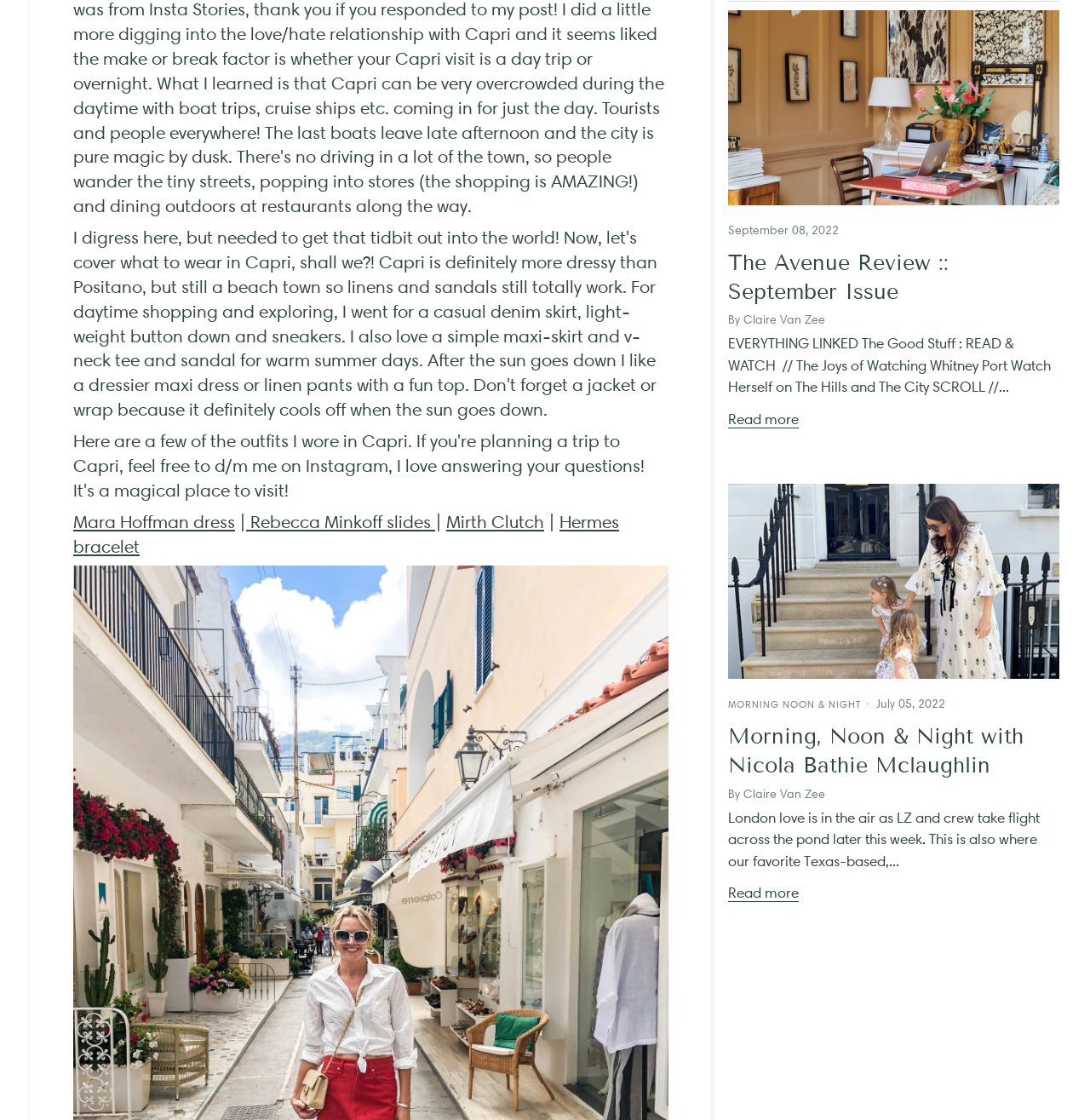Determine the bounding box of the UI element mentioned here: "Mirth Clutch". The coordinates must be in the format [left, top, right, bottom] with values ranging from 0 to 1.

[0.409, 0.456, 0.499, 0.475]